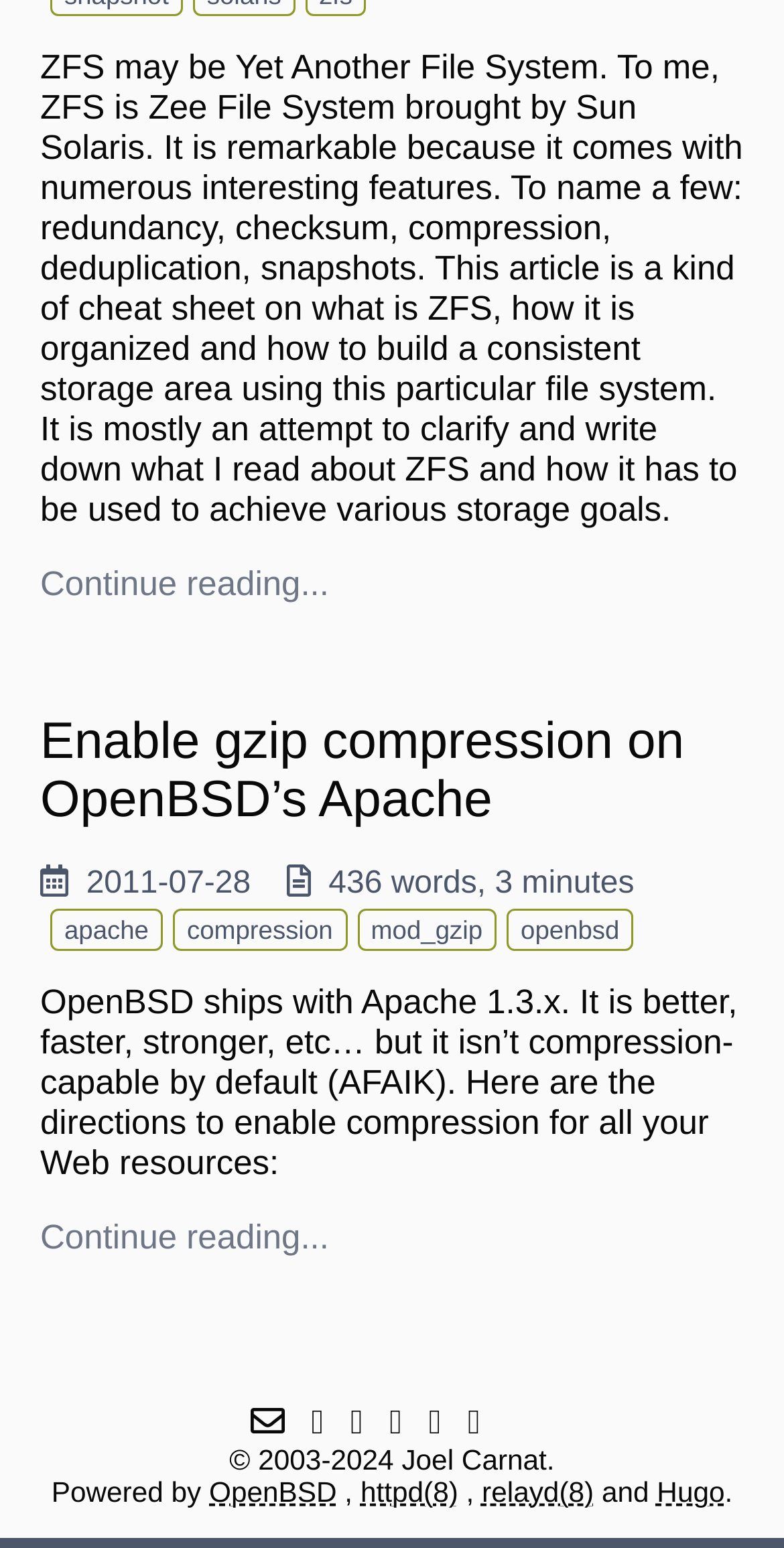What is the default version of Apache in OpenBSD?
Respond to the question with a well-detailed and thorough answer.

According to the StaticText element with ID 21, OpenBSD ships with Apache 1.3.x, which is not compression-capable by default.